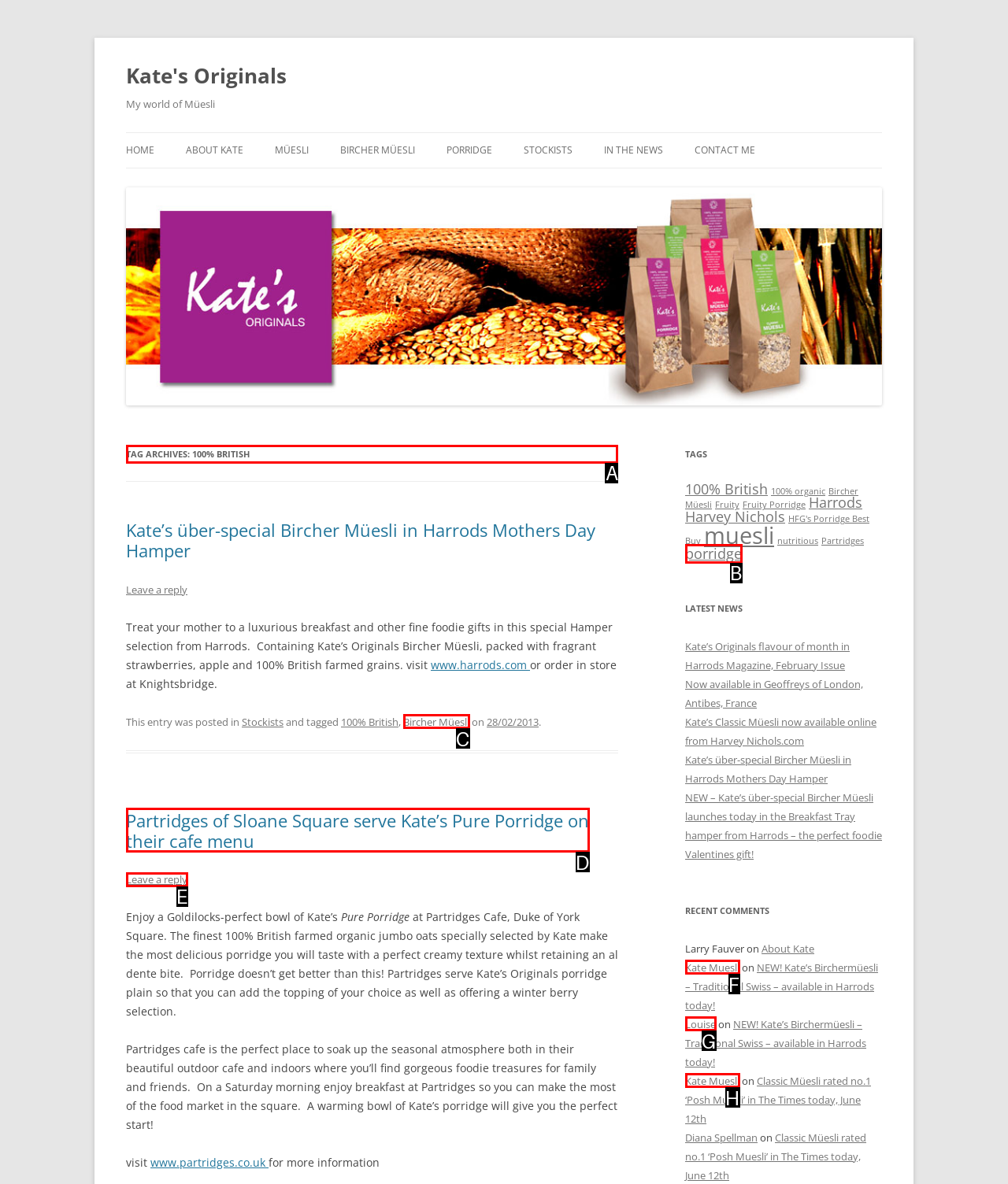To complete the task: Check the 'TAG ARCHIVES: 100% BRITISH' section, select the appropriate UI element to click. Respond with the letter of the correct option from the given choices.

A